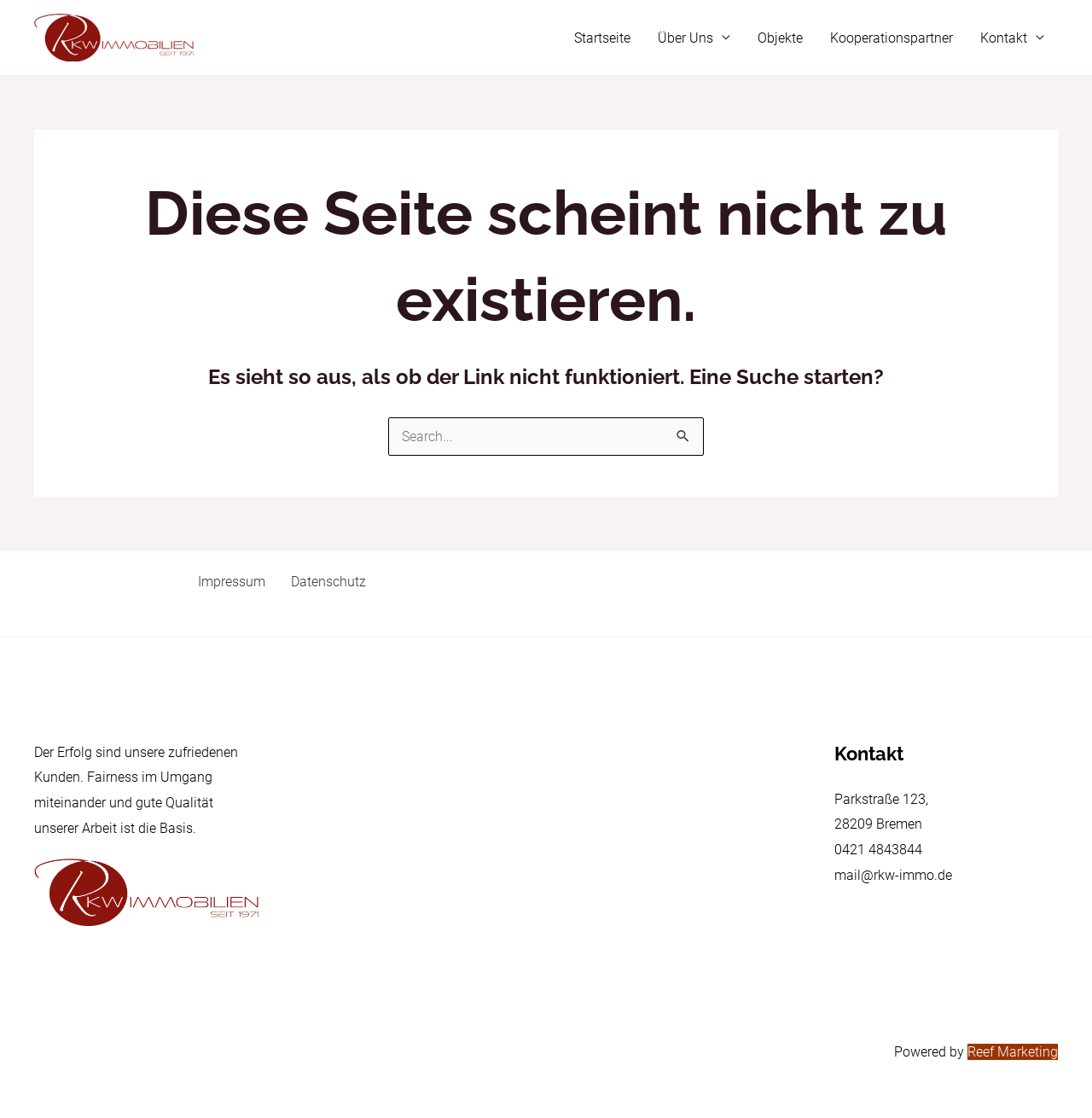Generate a thorough caption detailing the webpage content.

This webpage appears to be an error page, indicating that the requested page was not found. At the top left, there is a logo image and a link to "RKW-Immo". Below this, there is a navigation menu with five links: "Startseite", "Über Uns", "Objekte", "Kooperationspartner", and "Kontakt".

The main content of the page is a header that reads "Diese Seite scheint nicht zu existieren." (This page seems to not exist.) followed by a subheading that suggests searching for the content. Below this, there is a search bar with a label "Suchen nach:" (Search for:) and a search button.

At the bottom of the page, there are two columns of links and text. The left column contains a block of text describing the company's values, while the right column has a heading "Kontakt" (Contact) followed by a list of contact information, including address, phone number, and email.

There are also two links at the bottom of the page, one to "Impressum" (Imprint) and one to "Datenschutz" (Data Protection). Finally, at the very bottom, there is a credit line that reads "Powered by Reef Marketing".